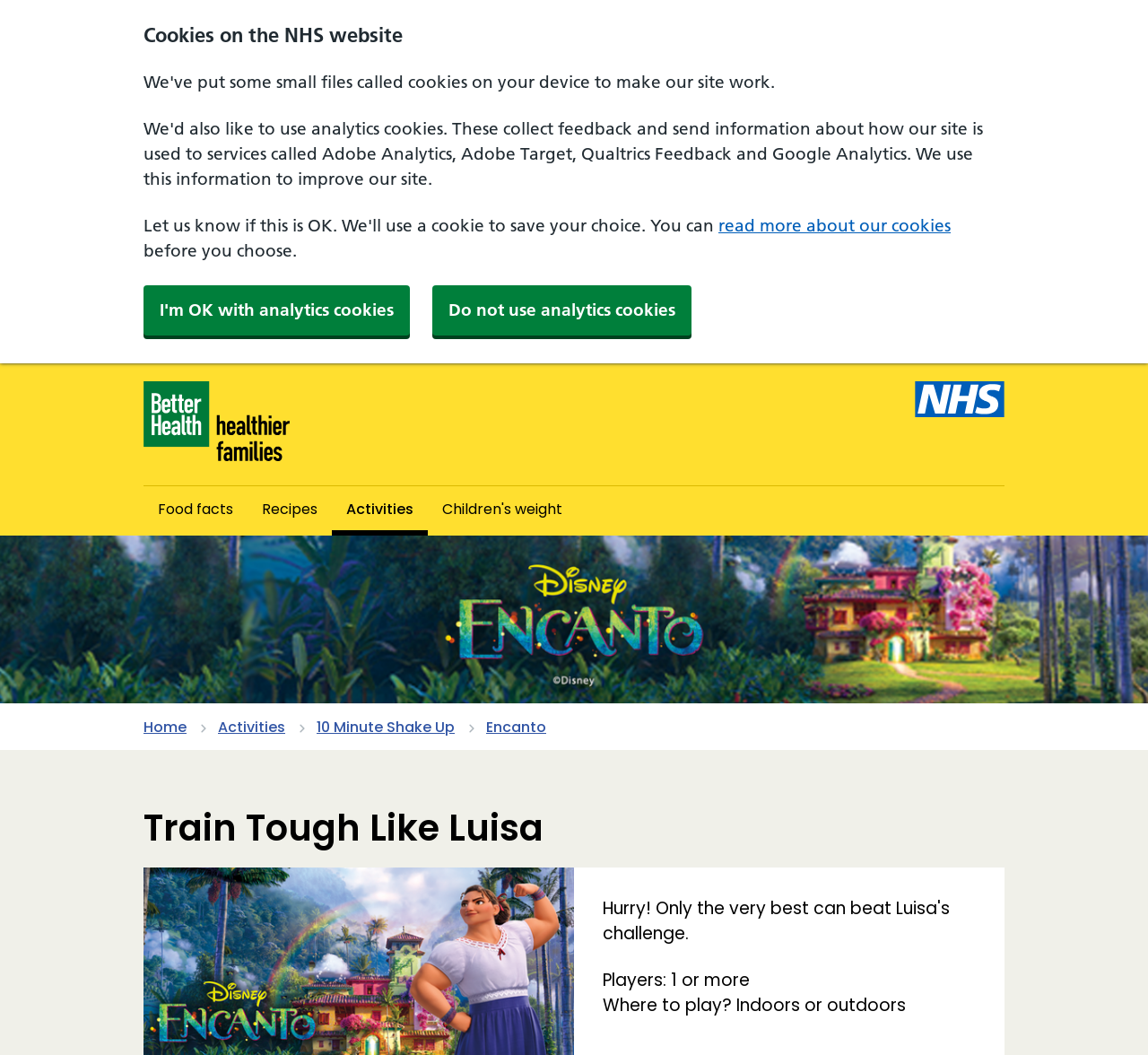What is the section above the navigation bar?
Craft a detailed and extensive response to the question.

I inferred this answer by examining the links 'Healthier Families - Home', 'Food facts', 'Recipes', 'Activities', and 'Children's weight' which are all located above the navigation bar with the bounding box coordinates [0.0, 0.667, 1.0, 0.711].